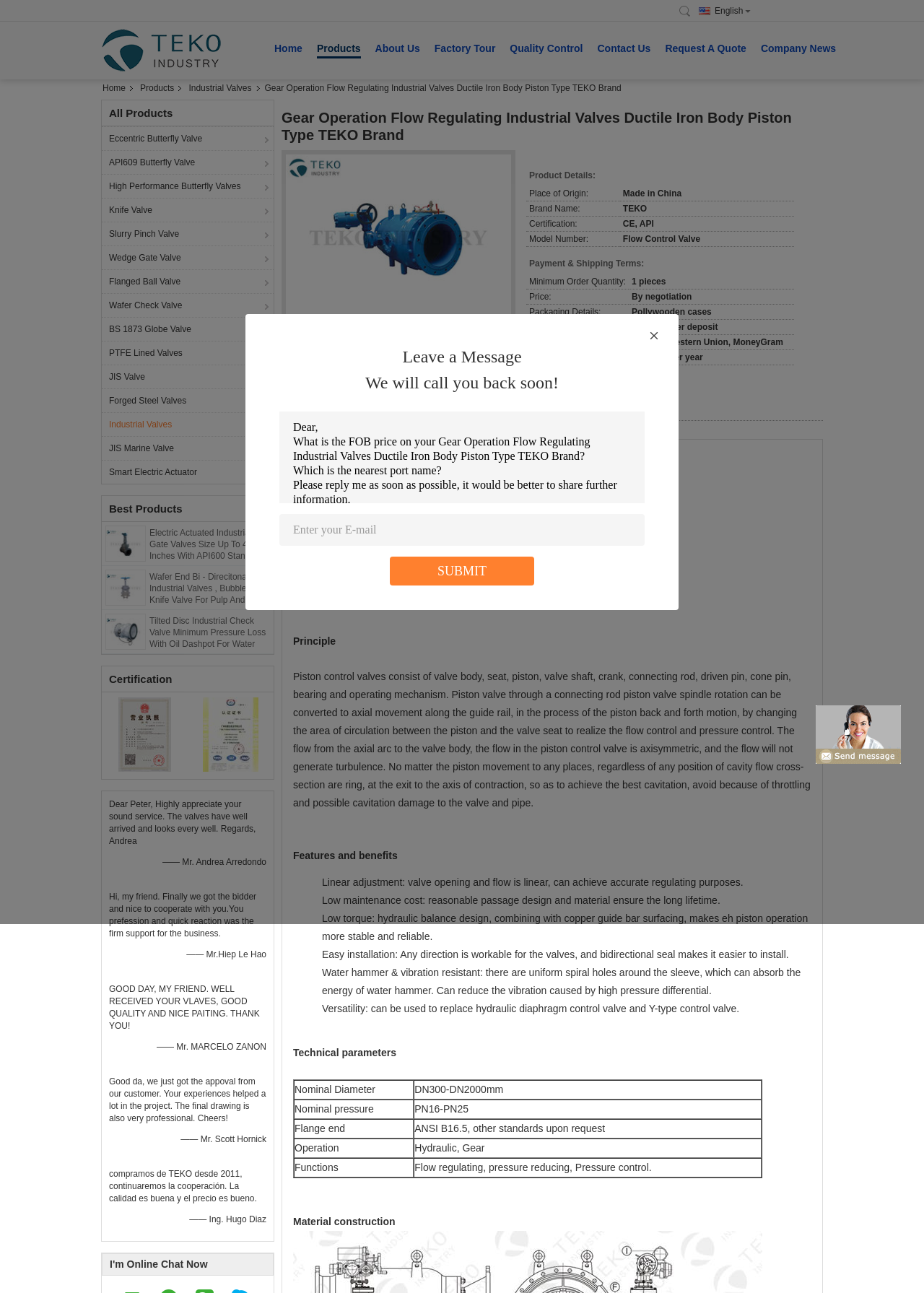What is the language of the website?
Answer with a single word or phrase by referring to the visual content.

English